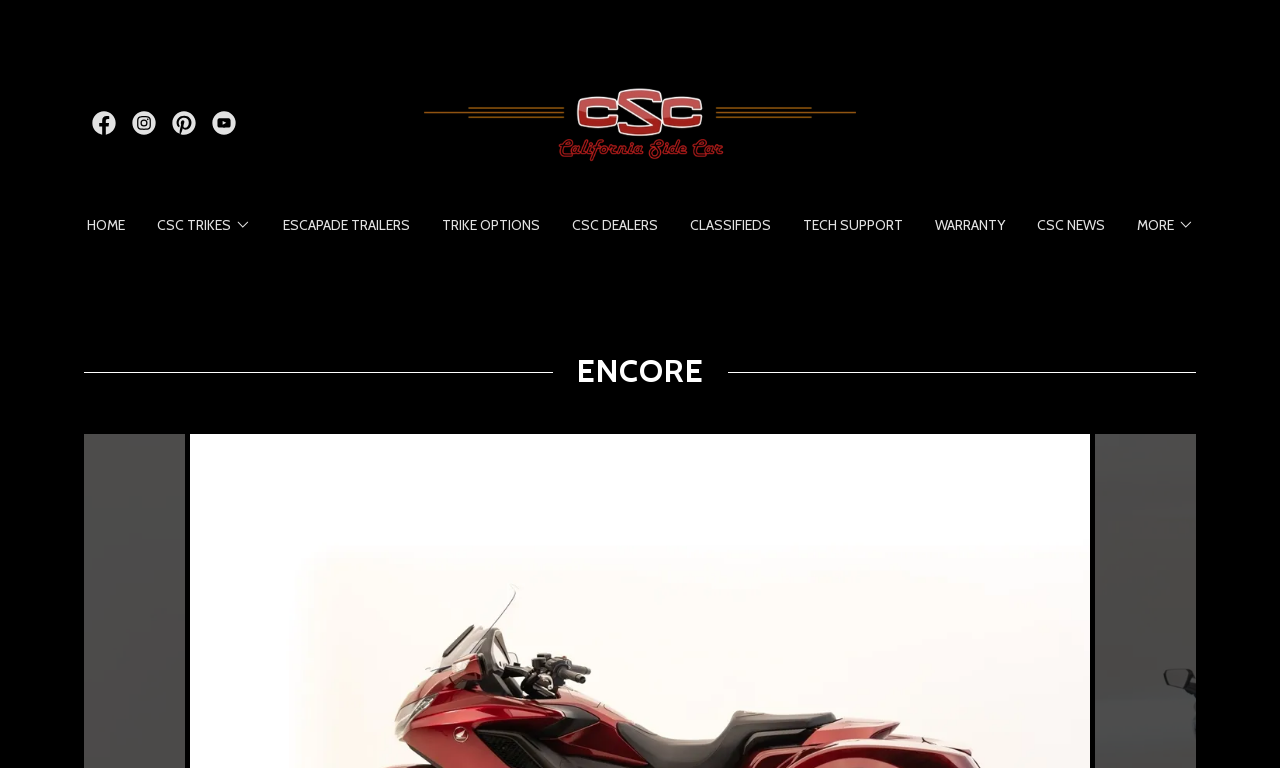Find the bounding box coordinates for the area that should be clicked to accomplish the instruction: "Click MORE button".

[0.888, 0.277, 0.932, 0.309]